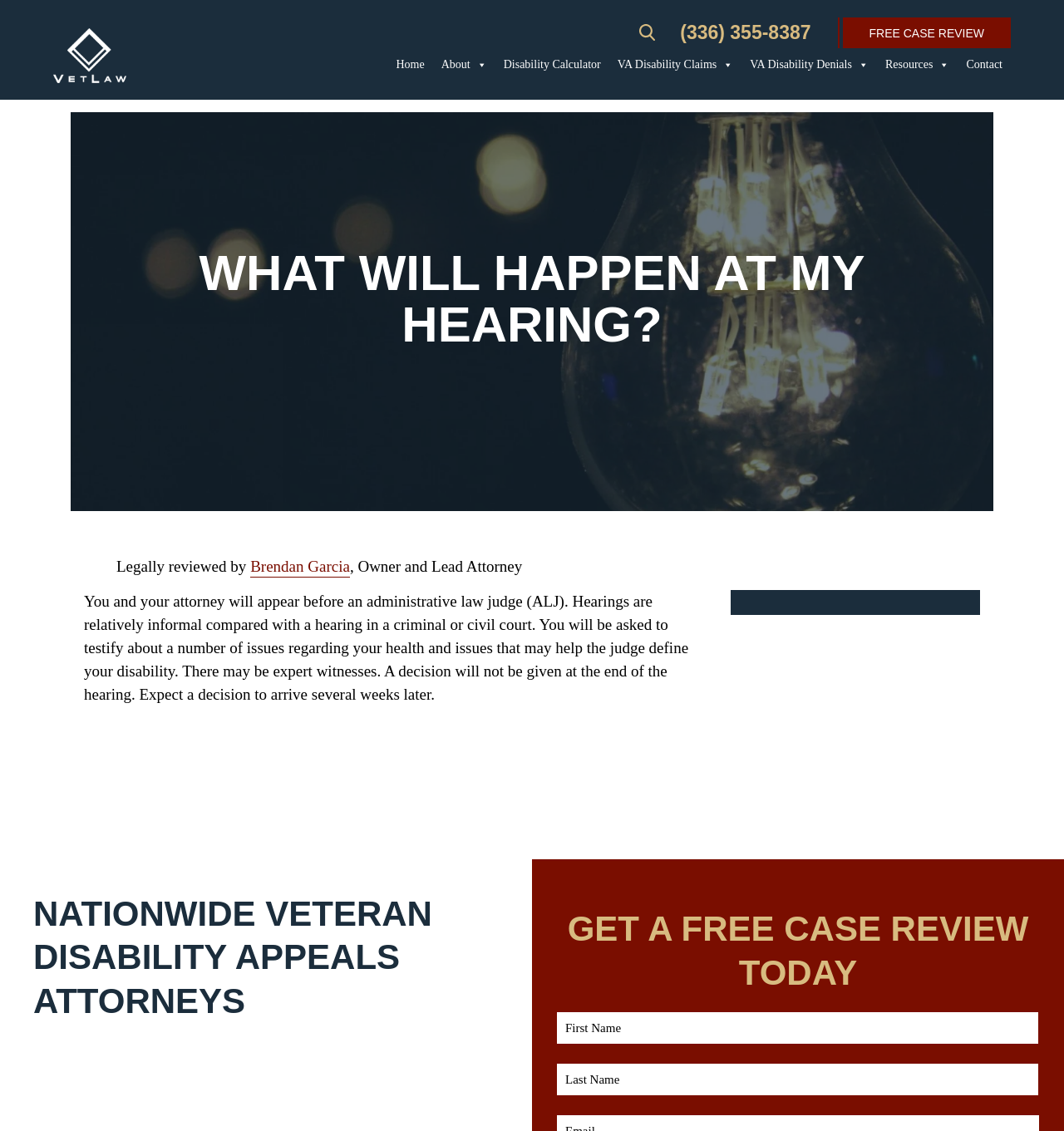Give a detailed account of the webpage's layout and content.

This webpage is about VetLaw, a law firm that specializes in veteran disability appeals. At the top left corner, there is a logo of VetLaw, accompanied by a link to the homepage. To the right of the logo, there is a navigation menu with links to various sections, including "About", "Disability Calculator", "VA Disability Claims", "VA Disability Denials", "Resources", and "Contact". Each of these links has a dropdown menu.

Below the navigation menu, there is a search button and a call-to-action link to "Free Case Review" with a prominent "FREE CASE REVIEW" text. The phone number "(336) 355-8387" is also displayed nearby.

On the left side of the page, there is a large image of a light bulb, which may represent an idea or inspiration. Above the image, there is a heading "WHAT WILL HAPPEN AT MY HEARING?" in a large font. Below the heading, there is a paragraph of text that explains what to expect during a hearing, including the informal nature of the hearing, the need to testify about health and disability issues, and the possibility of expert witnesses.

To the right of the light bulb image, there is a section with a heading "Legally reviewed by" followed by the name of the reviewer, Brendan Garcia, who is the Owner and Lead Attorney of VetLaw.

Further down the page, there is a heading "NATIONWIDE VETERAN DISABILITY APPEALS ATTORNEYS" in a large font. Below this heading, there is another heading "GET A FREE CASE REVIEW TODAY" with a prominent font. Underneath, there are two required text boxes to input "First" and "Last" names, likely for a case review request.

Overall, the webpage is well-organized and easy to navigate, with clear headings and concise text that explains the services offered by VetLaw.